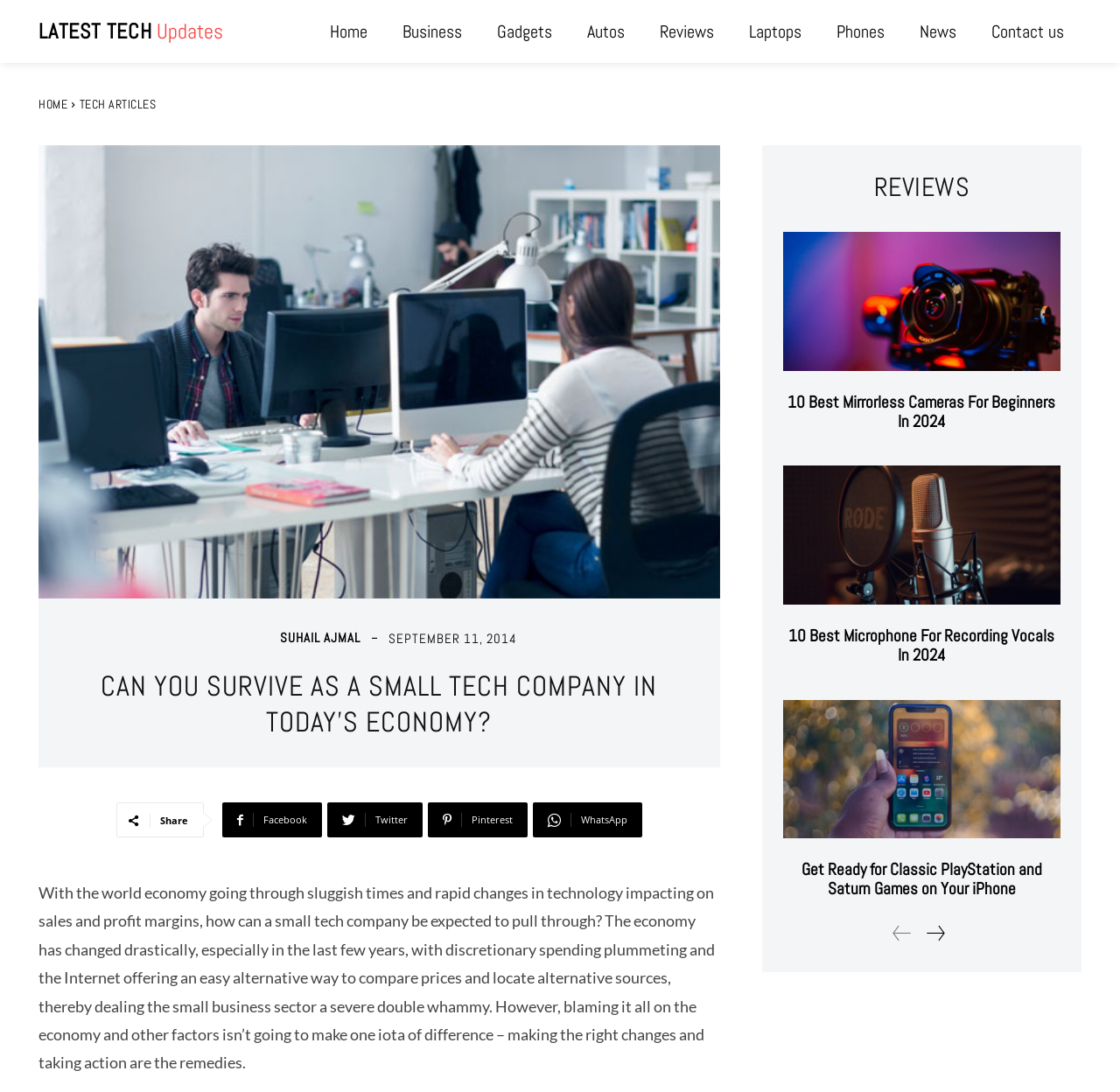Kindly determine the bounding box coordinates of the area that needs to be clicked to fulfill this instruction: "View the '10 Best Mirrorless Cameras For Beginners In 2024' review".

[0.699, 0.212, 0.947, 0.339]